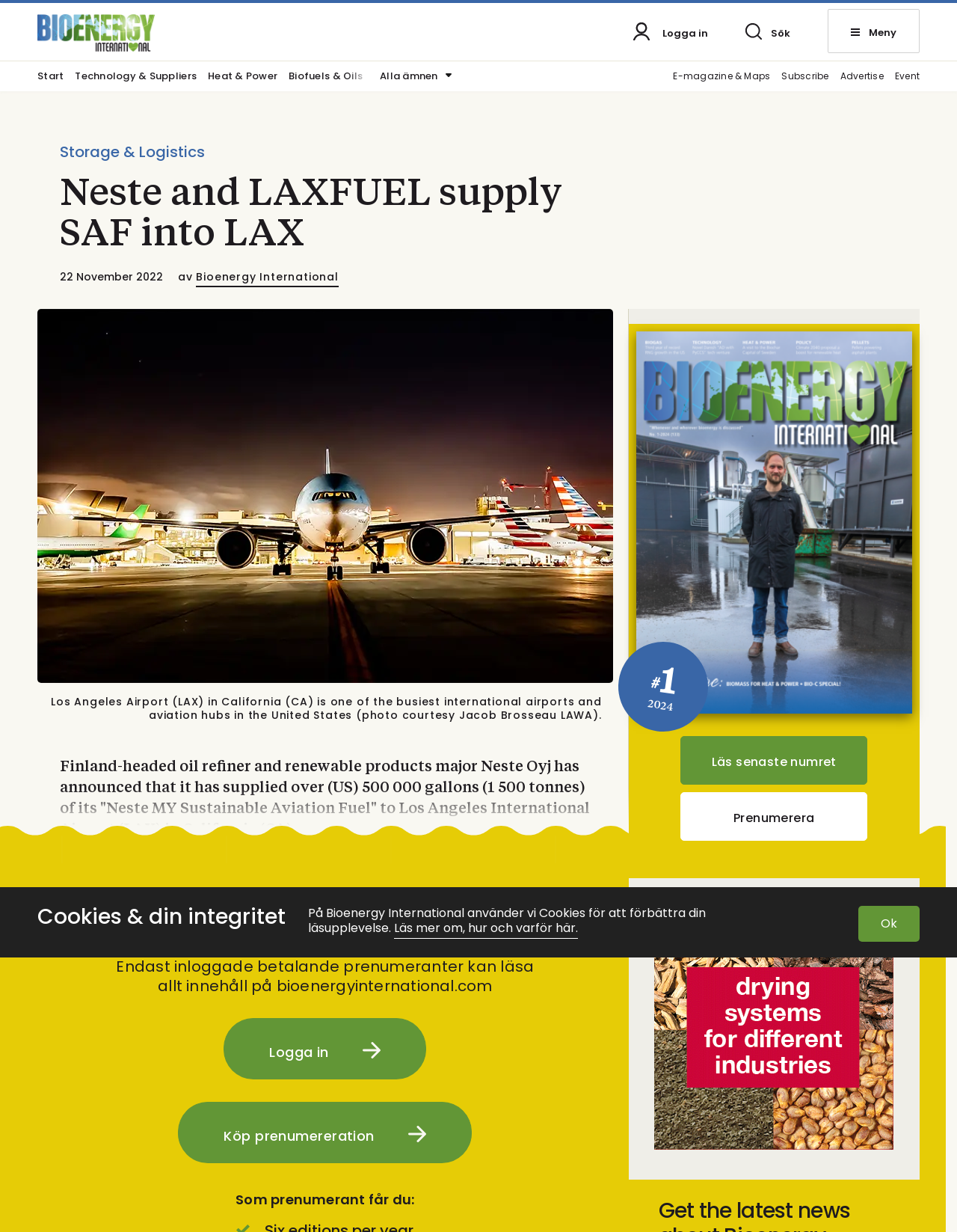Determine the bounding box coordinates for the clickable element to execute this instruction: "Click on the link to advertise". Provide the coordinates as four float numbers between 0 and 1, i.e., [left, top, right, bottom].

[0.878, 0.058, 0.923, 0.074]